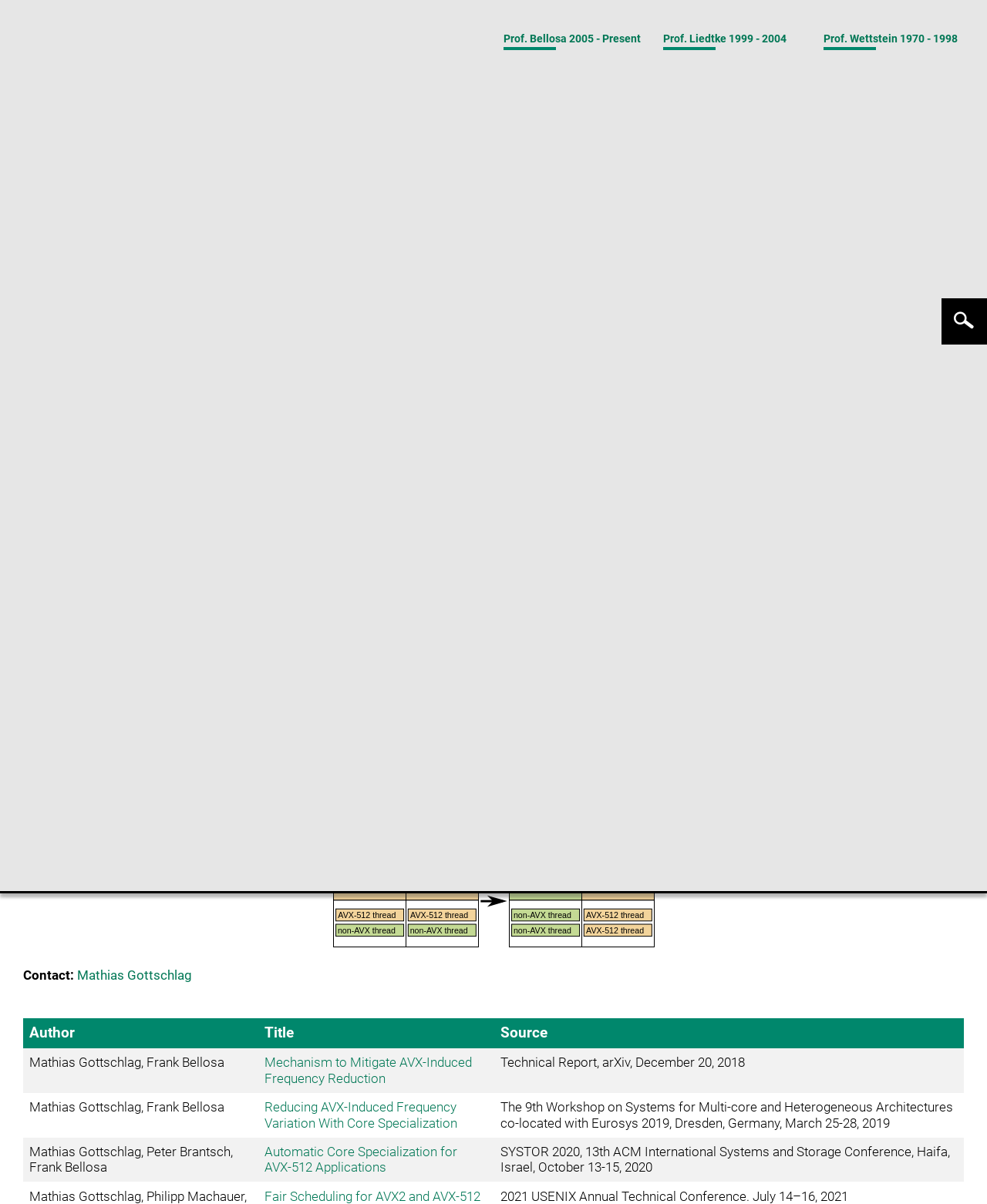Answer the following in one word or a short phrase: 
What is the effect of using AVX2 and AVX-512 instructions on CPU frequency?

Reduces CPU frequency